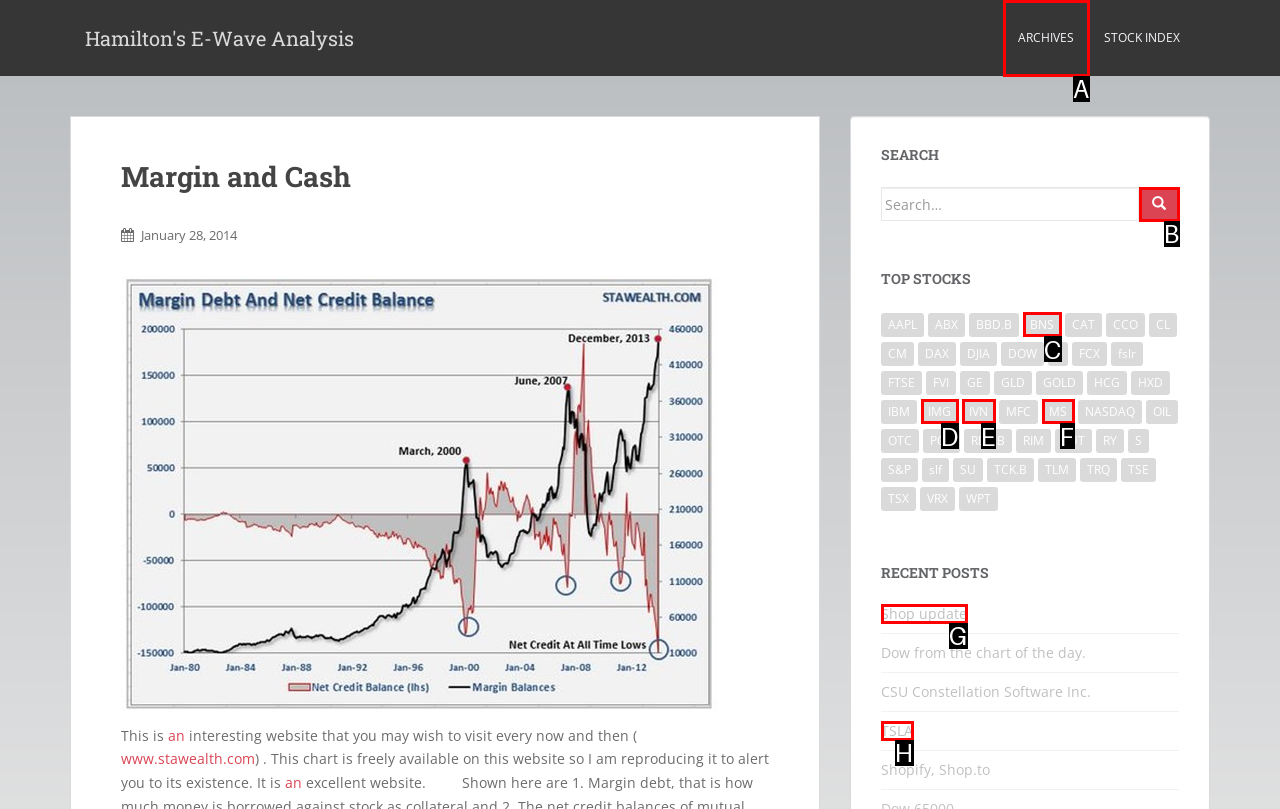Select the letter of the option that corresponds to: Shop update
Provide the letter from the given options.

G